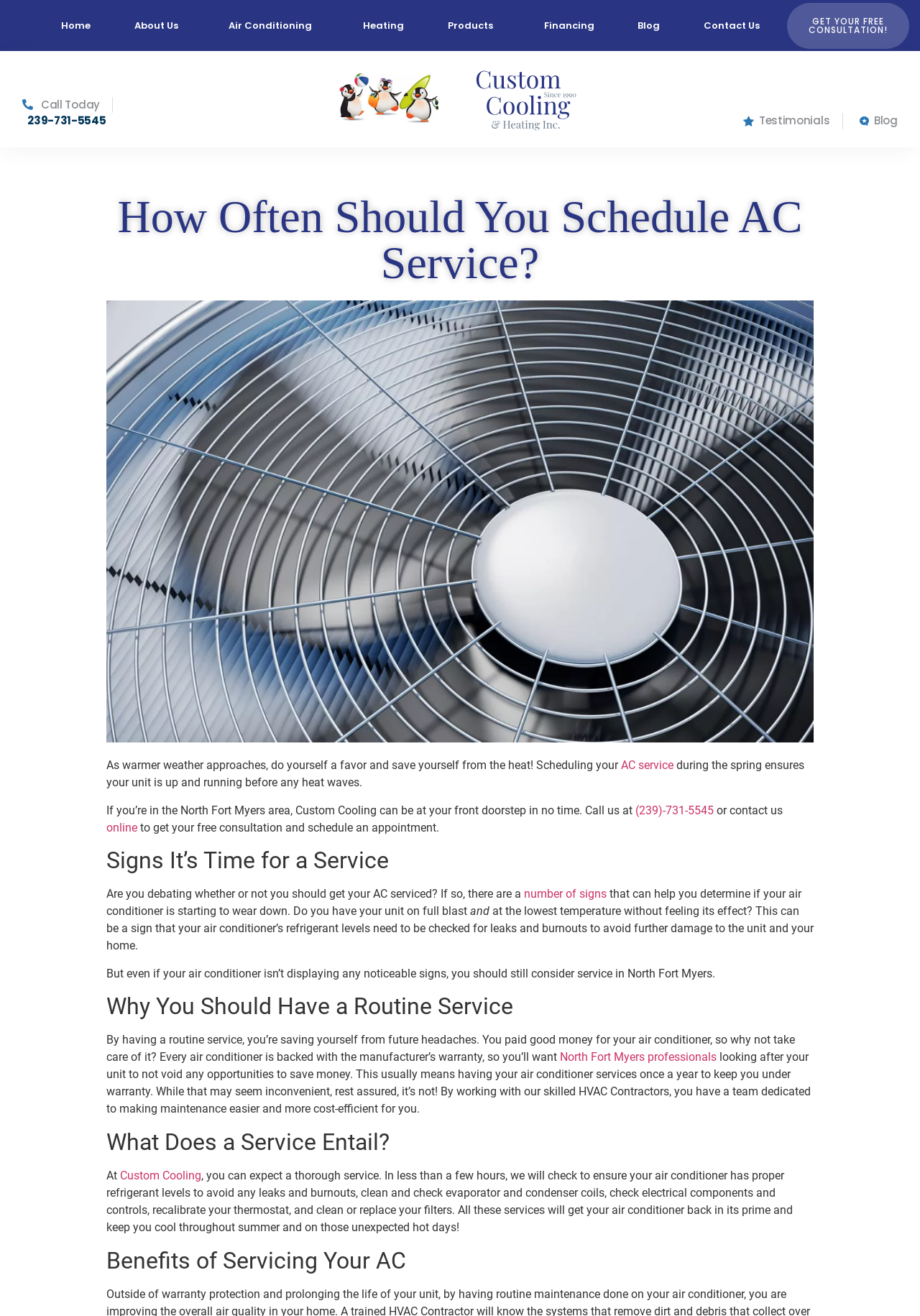Could you highlight the region that needs to be clicked to execute the instruction: "Read about testimonials"?

[0.805, 0.086, 0.902, 0.098]